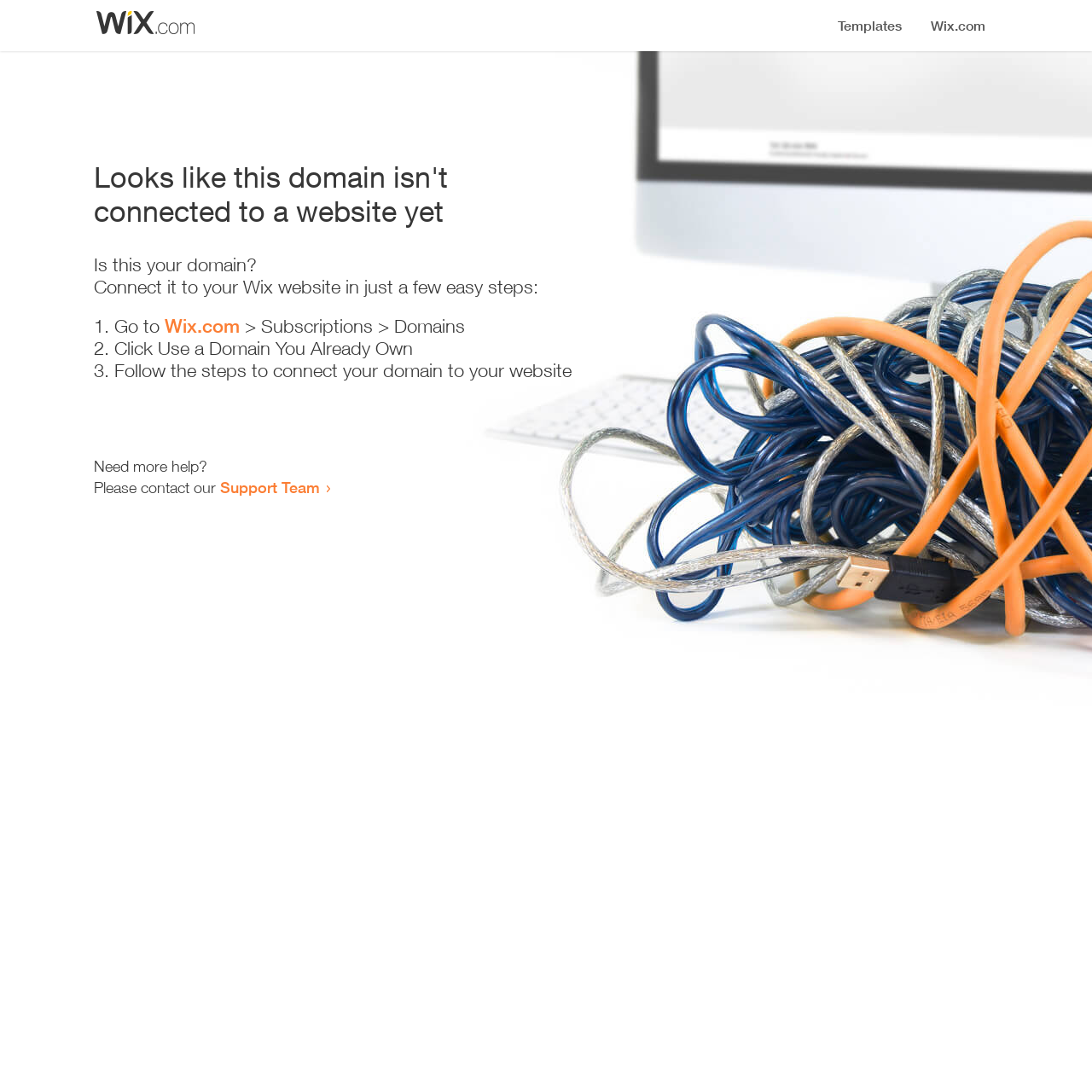From the webpage screenshot, identify the region described by Wix.com. Provide the bounding box coordinates as (top-left x, top-left y, bottom-right x, bottom-right y), with each value being a floating point number between 0 and 1.

[0.151, 0.288, 0.22, 0.309]